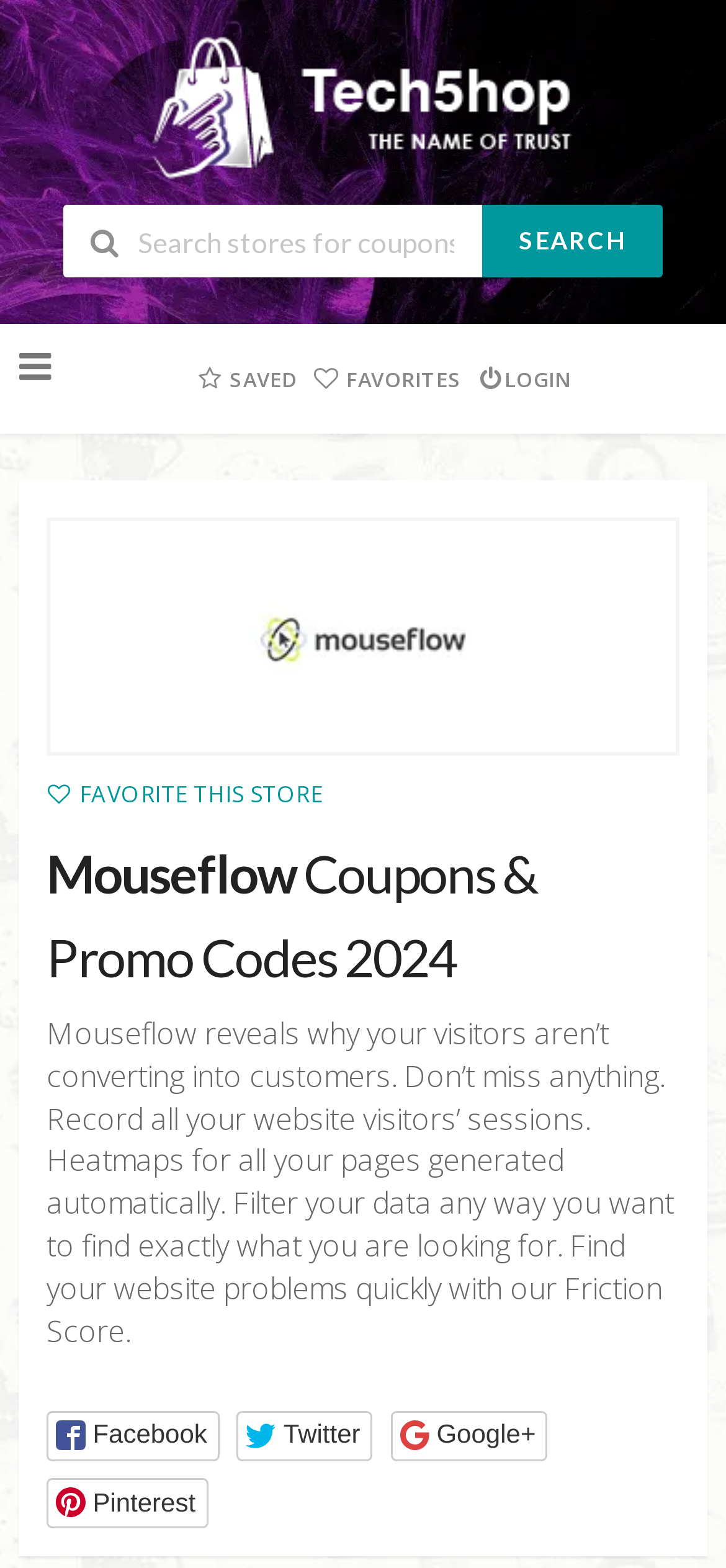Please determine the bounding box coordinates of the section I need to click to accomplish this instruction: "Favorite this store".

[0.064, 0.497, 0.444, 0.517]